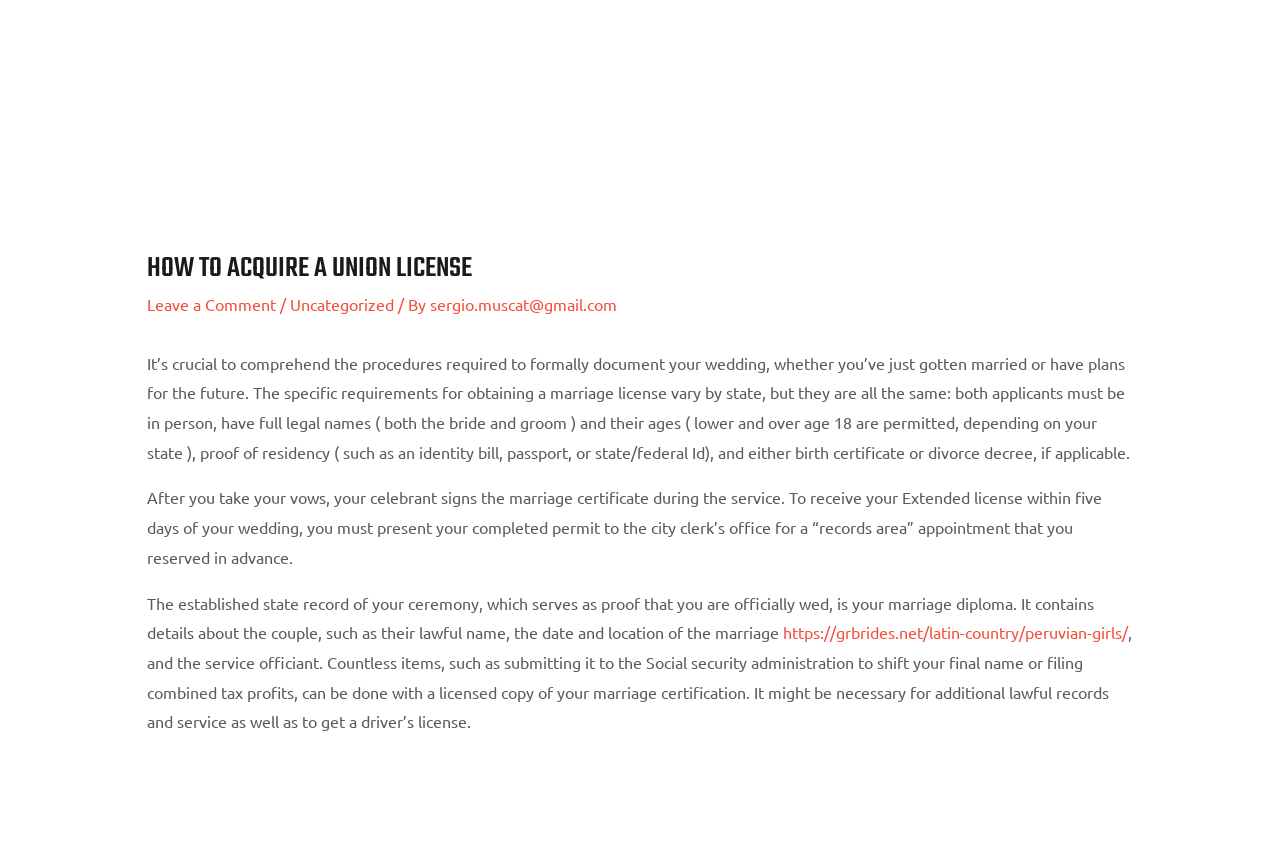Extract the bounding box of the UI element described as: "Total Theme".

None